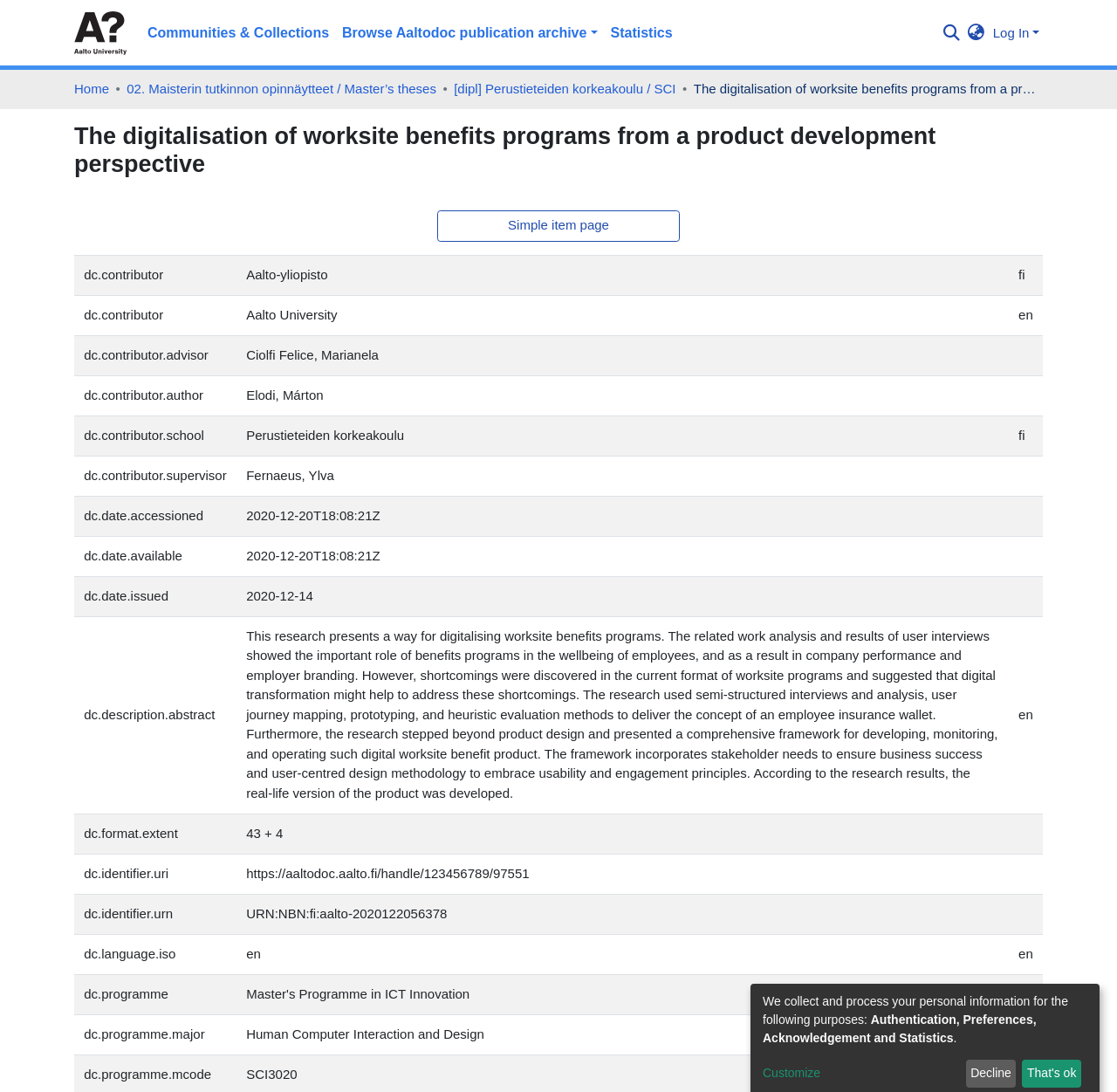Identify the bounding box coordinates of the region that needs to be clicked to carry out this instruction: "Browse Aaltodoc publication archive". Provide these coordinates as four float numbers ranging from 0 to 1, i.e., [left, top, right, bottom].

[0.3, 0.015, 0.541, 0.046]